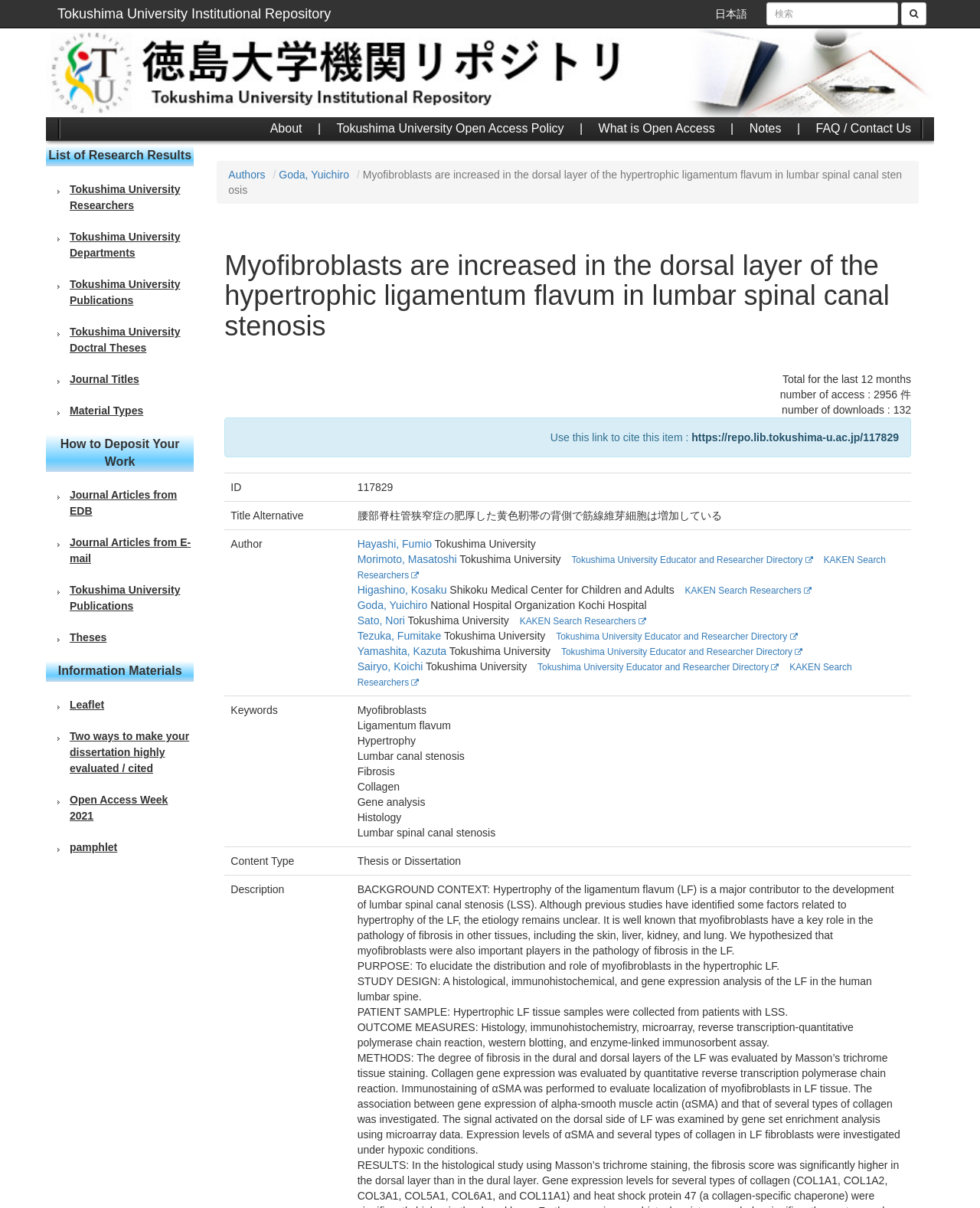Indicate the bounding box coordinates of the element that needs to be clicked to satisfy the following instruction: "Click the link to read the post 'Women of the Wilderness'". The coordinates should be four float numbers between 0 and 1, i.e., [left, top, right, bottom].

None